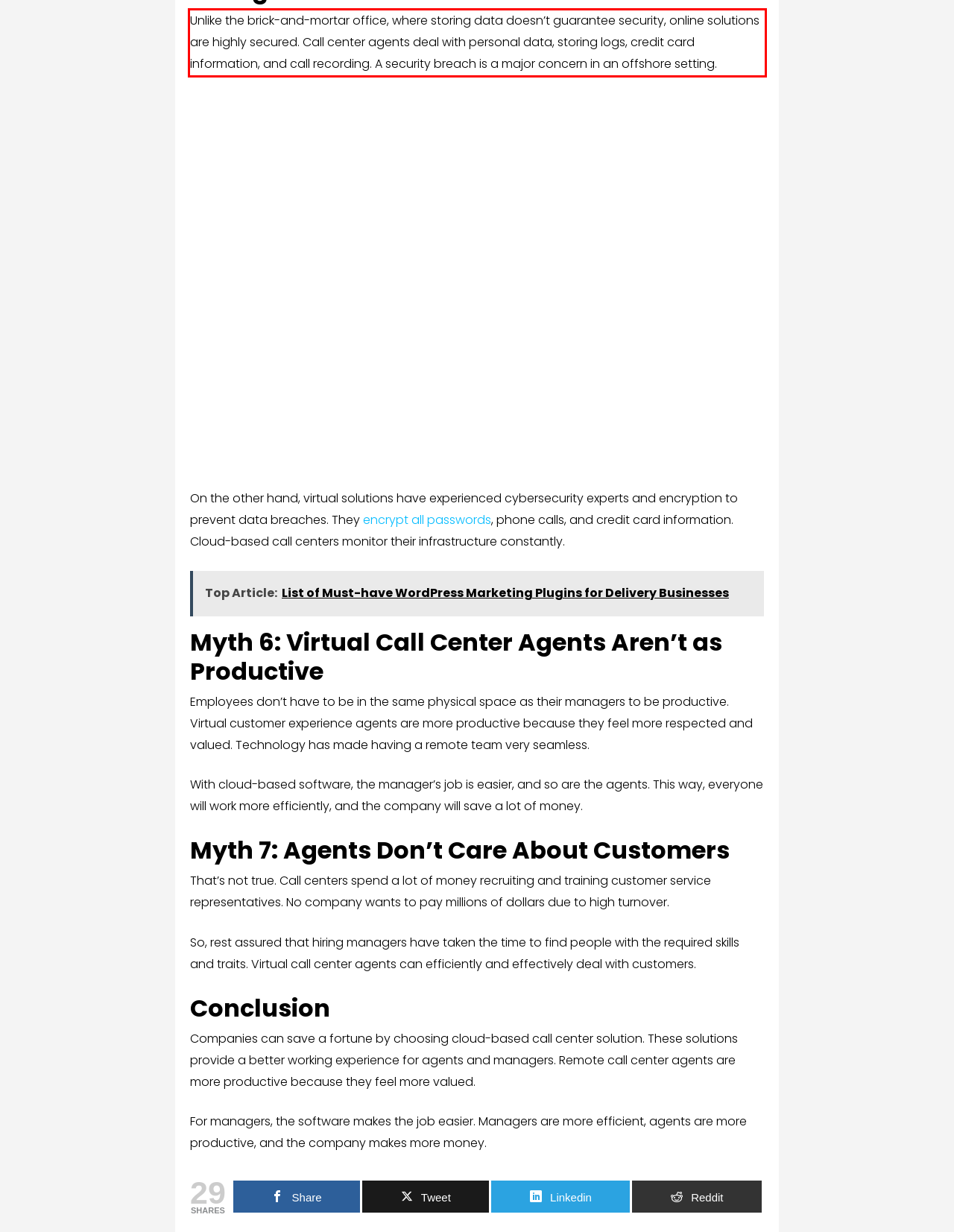You have a webpage screenshot with a red rectangle surrounding a UI element. Extract the text content from within this red bounding box.

Unlike the brick-and-mortar office, where storing data doesn’t guarantee security, online solutions are highly secured. Call center agents deal with personal data, storing logs, credit card information, and call recording. A security breach is a major concern in an offshore setting.